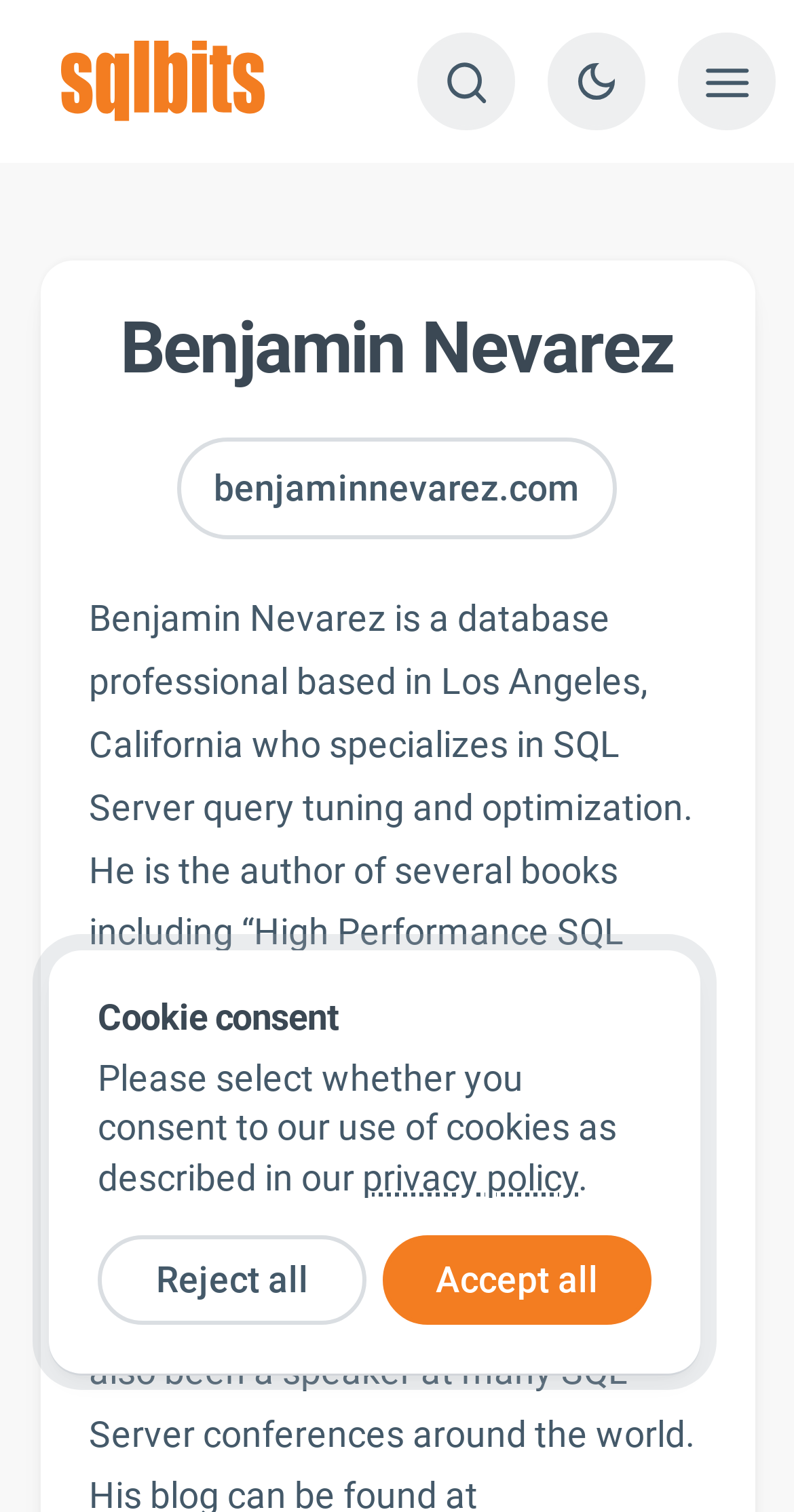Indicate the bounding box coordinates of the element that must be clicked to execute the instruction: "Open the menu". The coordinates should be given as four float numbers between 0 and 1, i.e., [left, top, right, bottom].

None